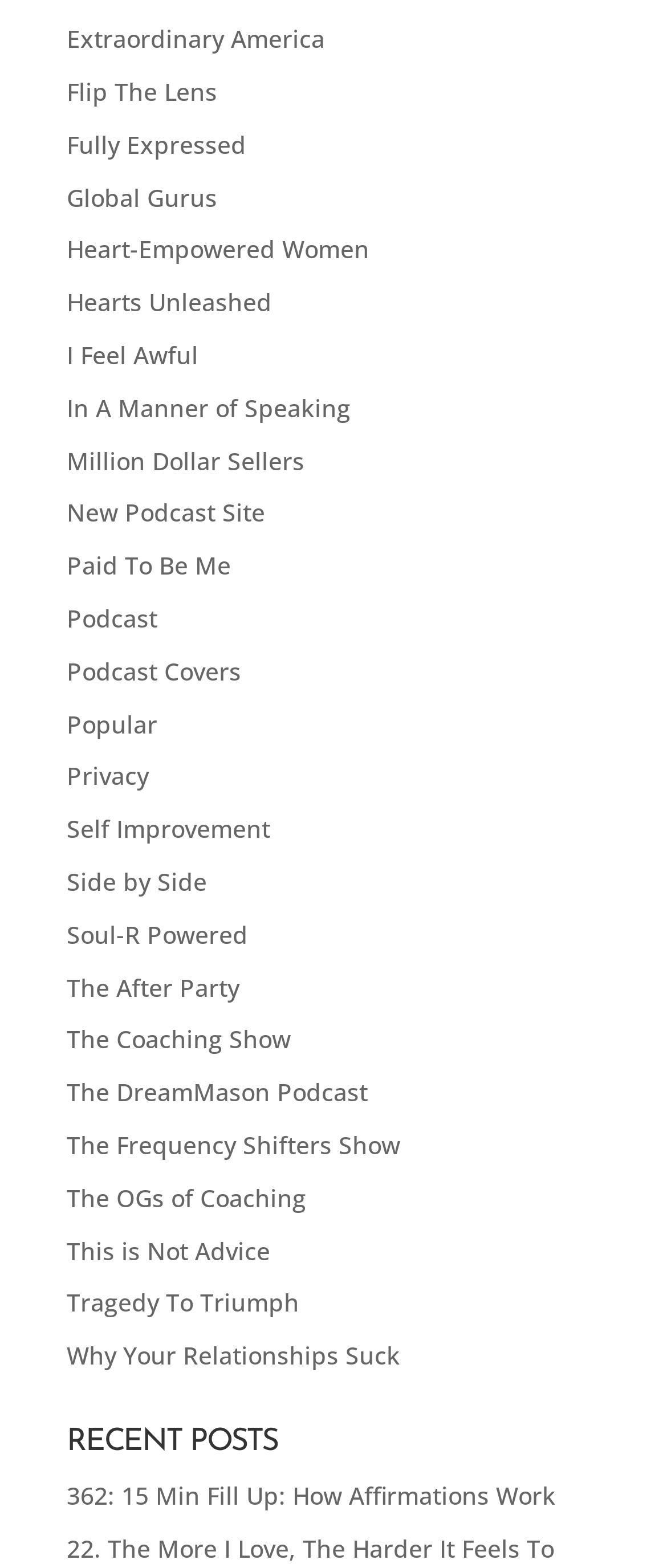Pinpoint the bounding box coordinates of the clickable element to carry out the following instruction: "visit Extraordinary America."

[0.1, 0.015, 0.487, 0.035]